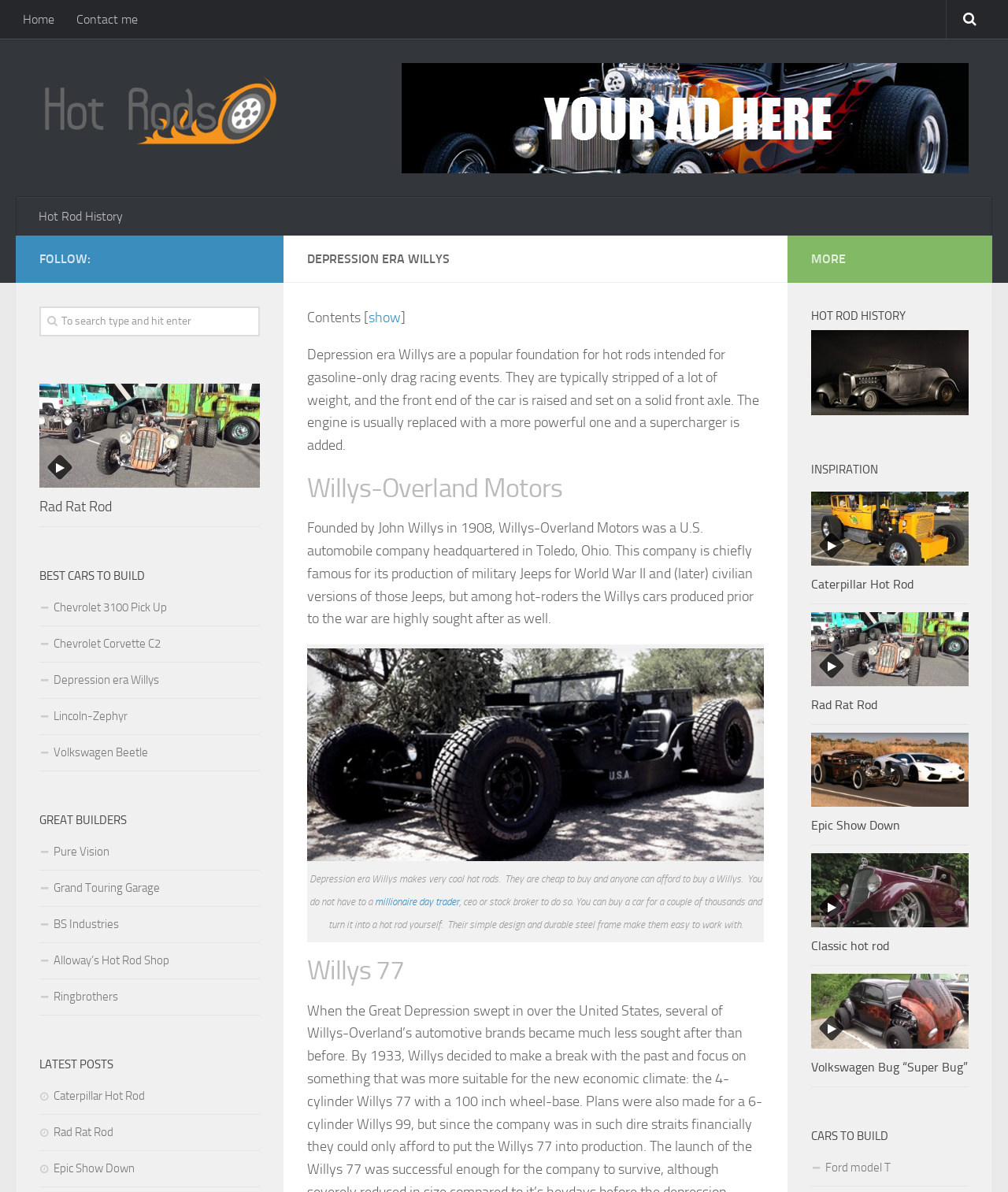Show the bounding box coordinates for the HTML element described as: "title="Hot Rod History"".

[0.805, 0.339, 0.961, 0.351]